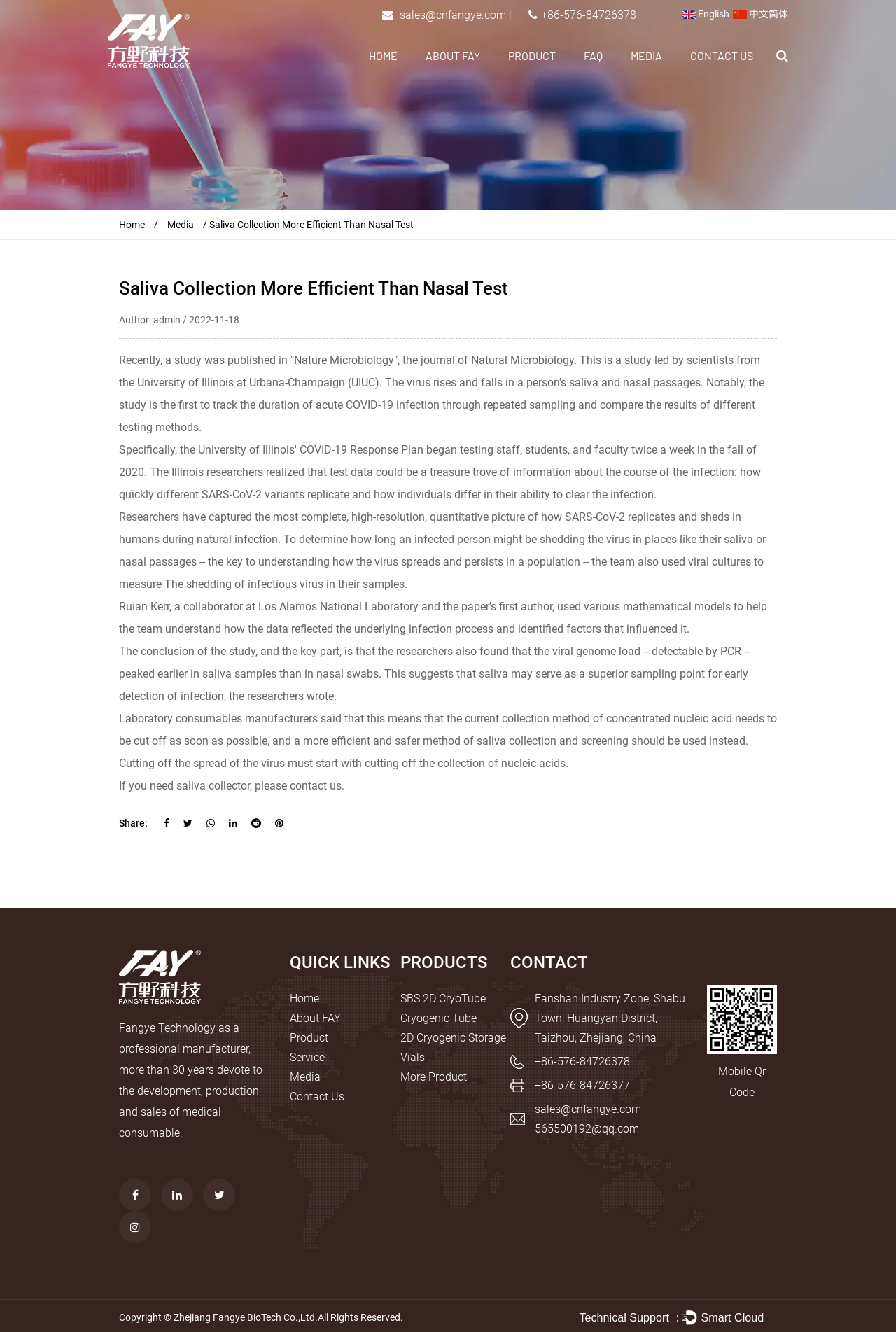Please provide a brief answer to the following inquiry using a single word or phrase:
What is the purpose of saliva collection according to the article?

Early detection of infection